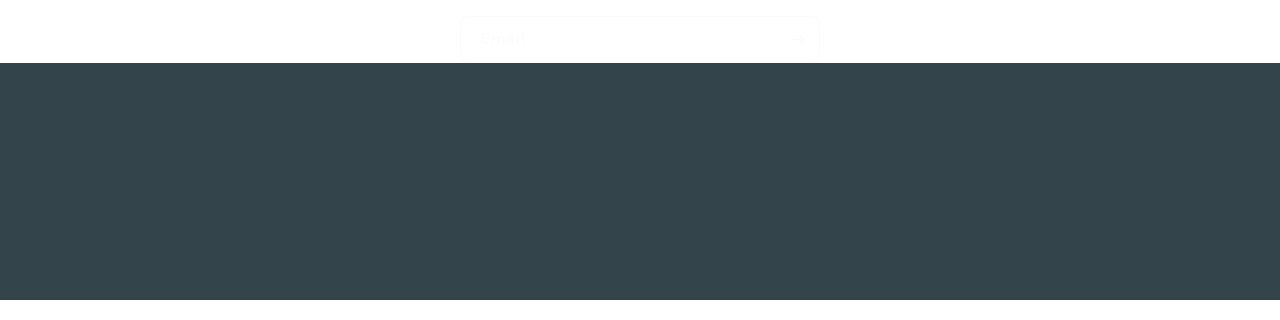Locate the bounding box coordinates of the clickable region to complete the following instruction: "Search the website."

[0.039, 0.391, 0.077, 0.485]